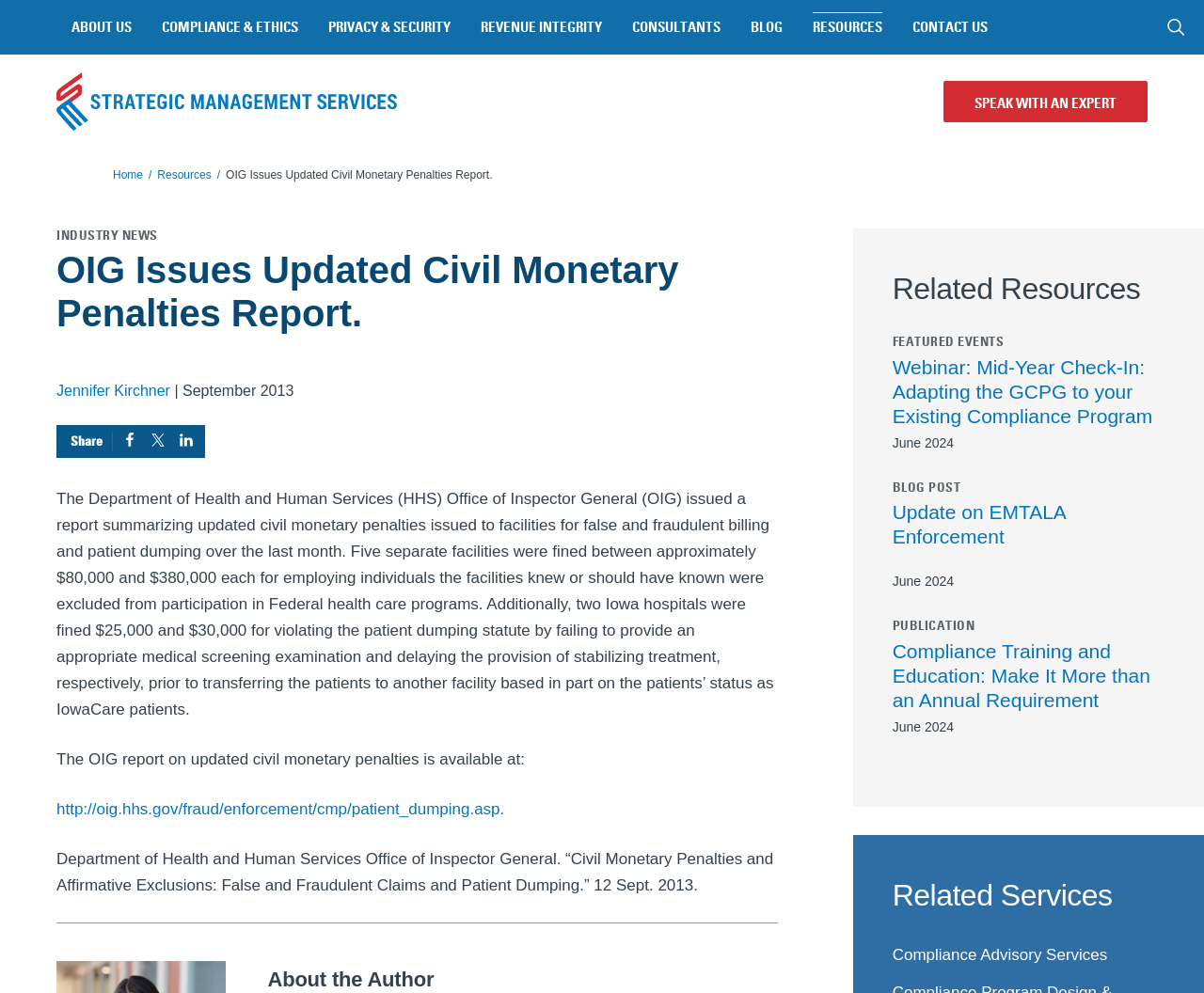What is the topic of the industry news?
Please give a well-detailed answer to the question.

The topic of the industry news can be determined by reading the heading 'OIG Issues Updated Civil Monetary Penalties Report.' which is located at the top of the webpage, indicating that the news is about the Office of Inspector General issuing an updated report on civil monetary penalties.